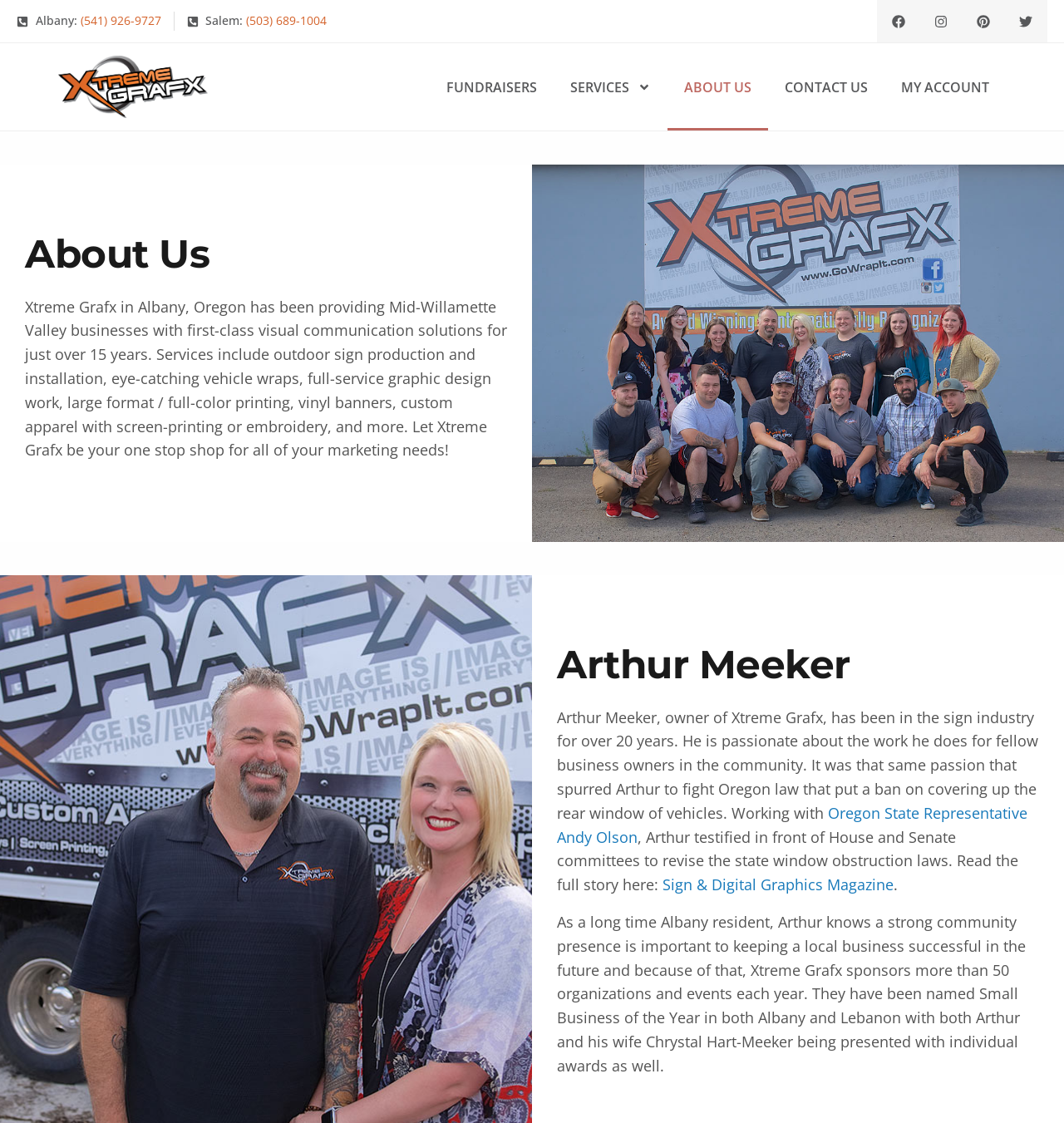Provide the bounding box coordinates of the HTML element this sentence describes: "Albany: (541) 926-9727". The bounding box coordinates consist of four float numbers between 0 and 1, i.e., [left, top, right, bottom].

[0.016, 0.011, 0.151, 0.027]